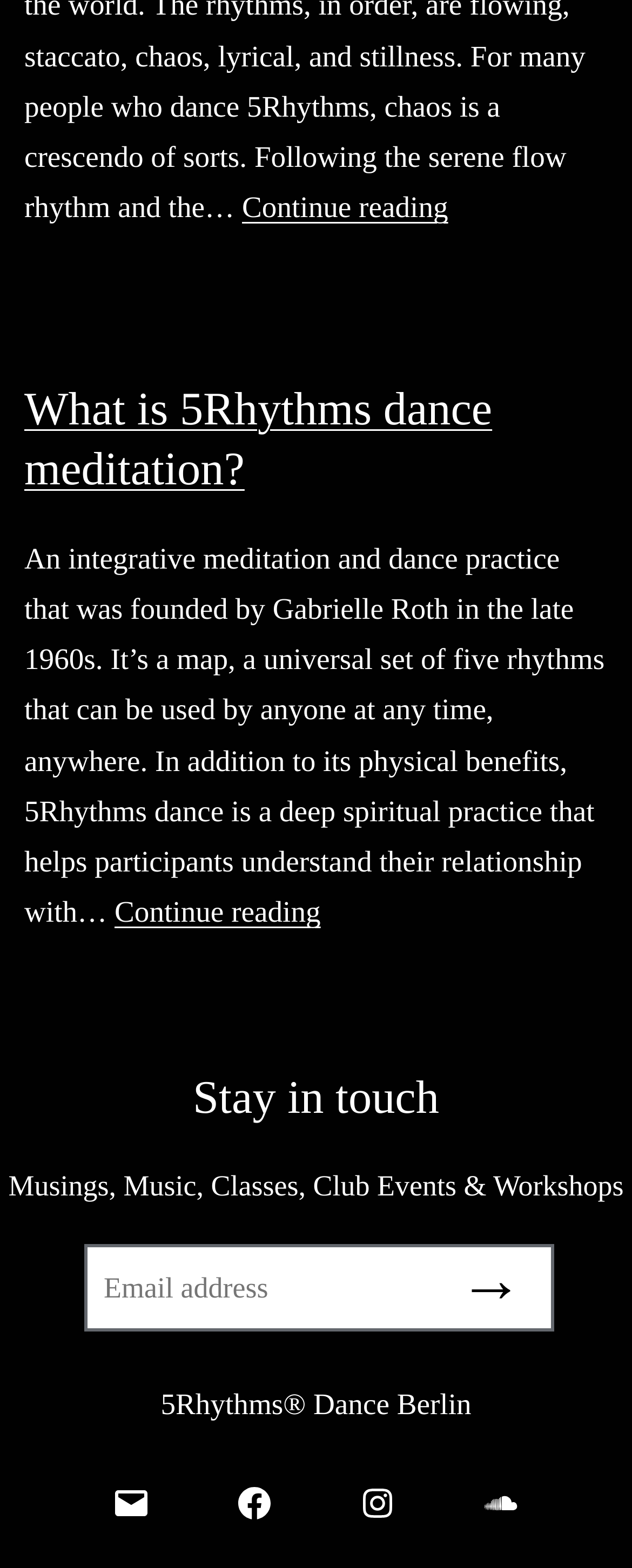Based on the element description name="EMAIL" placeholder="Email address", identify the bounding box coordinates for the UI element. The coordinates should be in the format (top-left x, top-left y, bottom-right x, bottom-right y) and within the 0 to 1 range.

[0.133, 0.793, 0.877, 0.85]